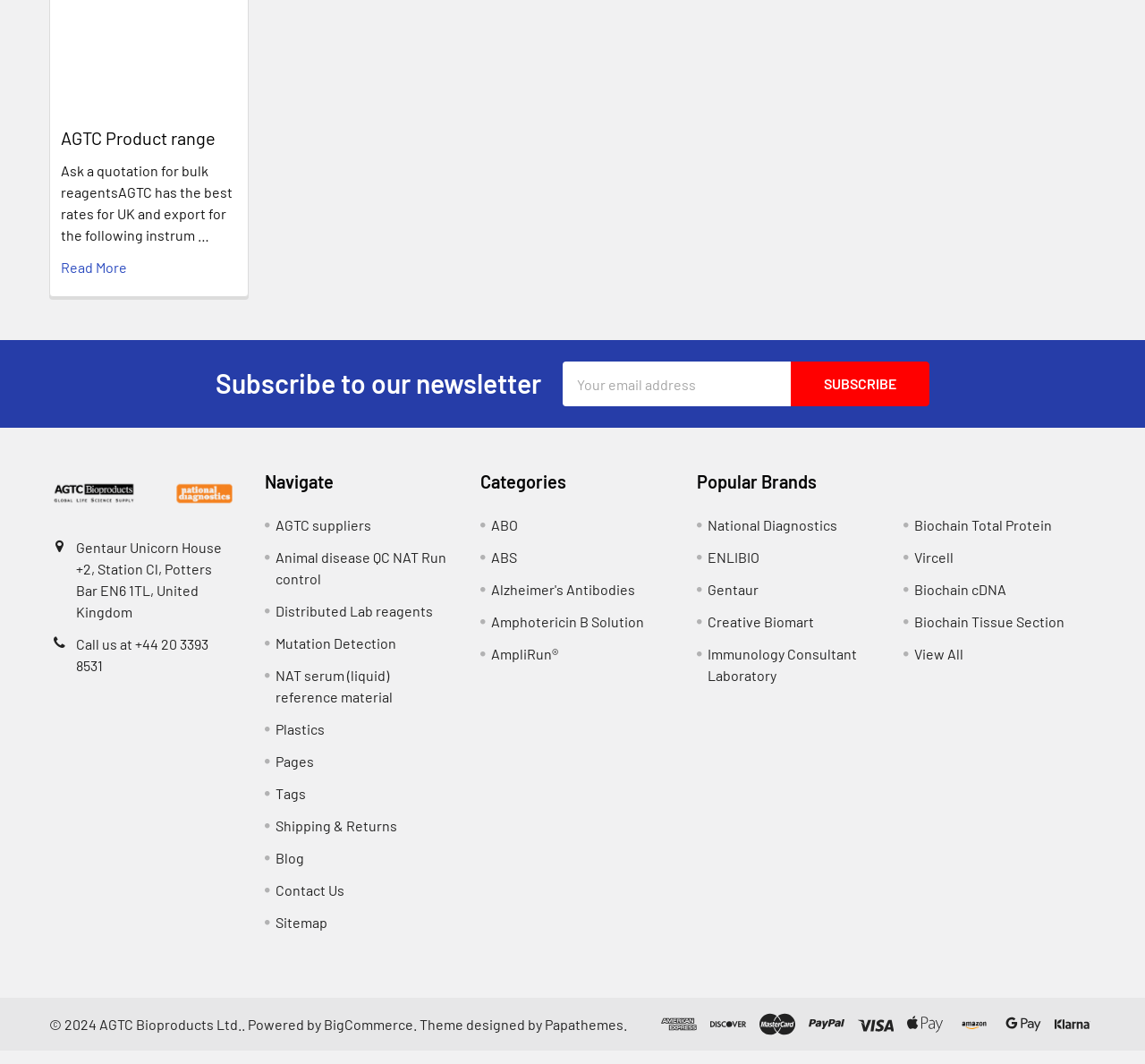Please give the bounding box coordinates of the area that should be clicked to fulfill the following instruction: "Subscribe to our newsletter". The coordinates should be in the format of four float numbers from 0 to 1, i.e., [left, top, right, bottom].

[0.492, 0.353, 0.812, 0.395]